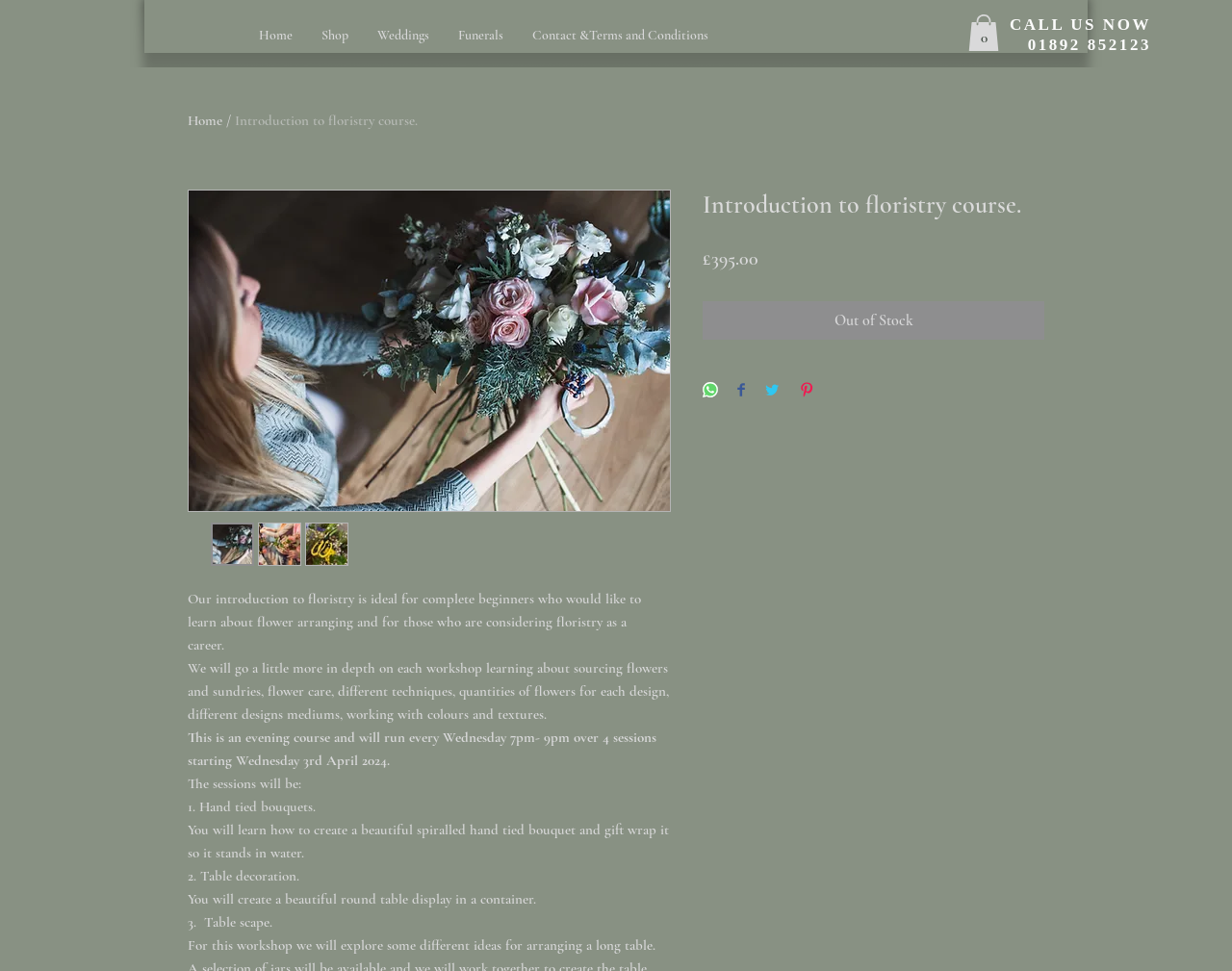How many sessions are in the floristry course?
Based on the content of the image, thoroughly explain and answer the question.

The number of sessions in the floristry course is mentioned in the text, which says 'This is an evening course and will run every Wednesday 7pm- 9pm over 4 sessions starting Wednesday 3rd April 2024'.